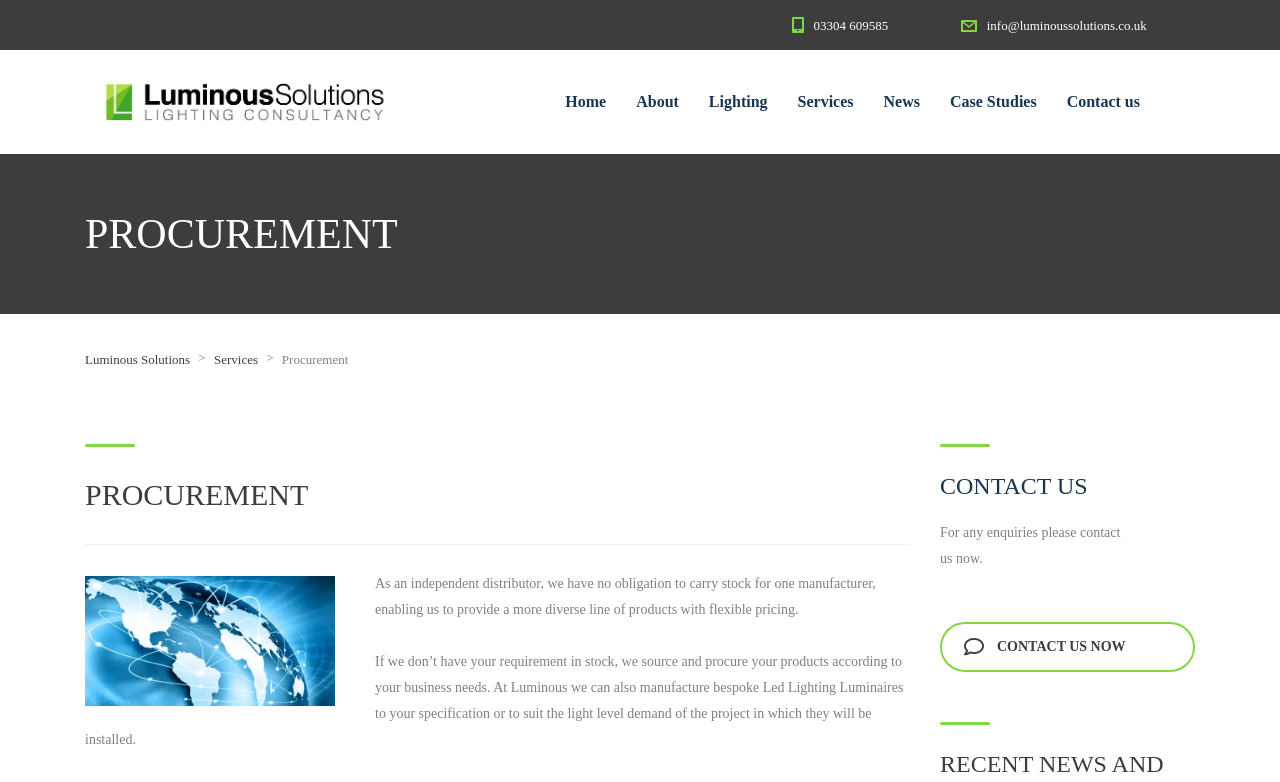What type of products can Luminous Solutions manufacture?
Please give a well-detailed answer to the question.

I found this information in the text that describes their procurement services, which mentions that they can manufacture bespoke Led Lighting Luminaires to customer specifications.